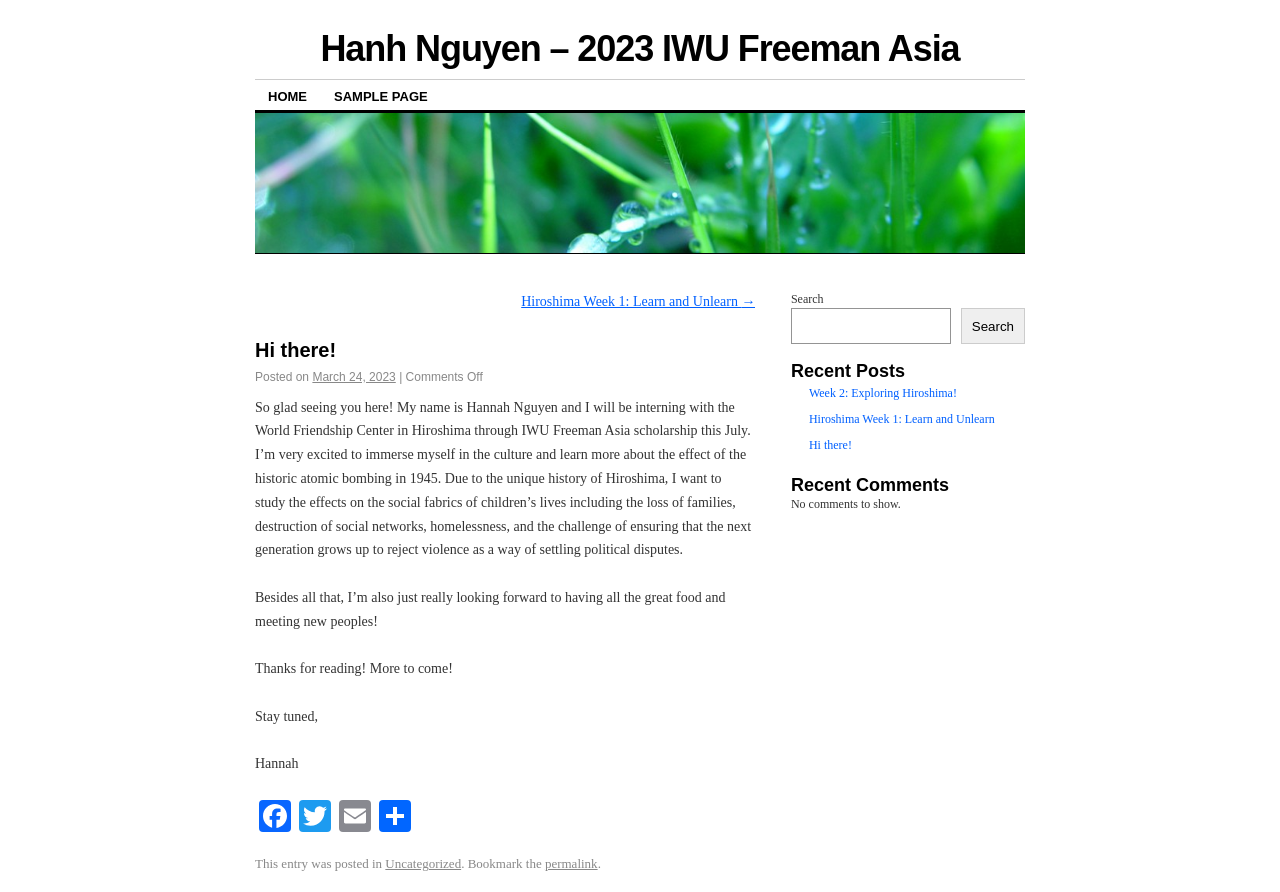Could you find the bounding box coordinates of the clickable area to complete this instruction: "read sample page"?

[0.251, 0.091, 0.344, 0.124]